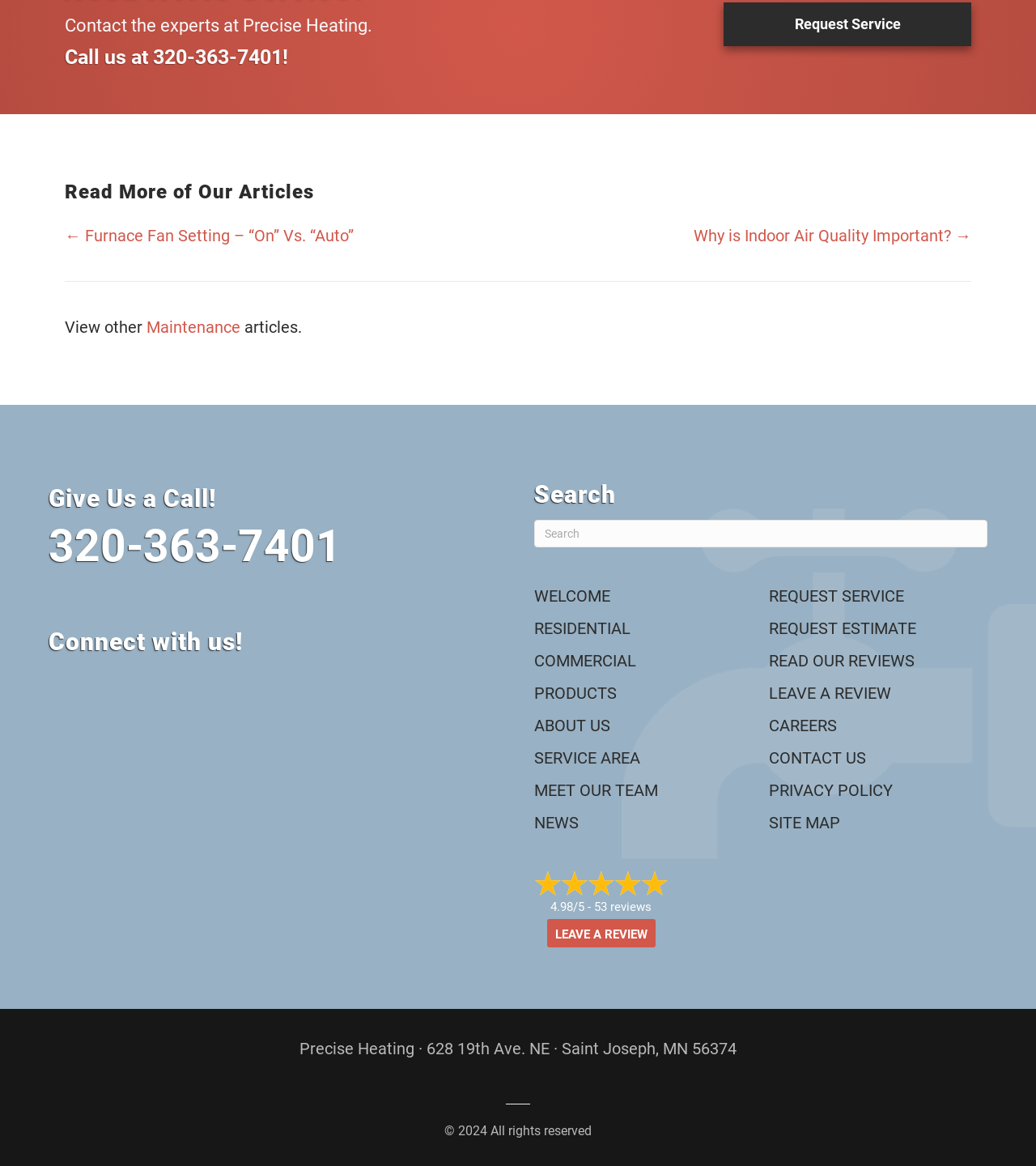What is the address of the company?
Look at the screenshot and respond with one word or a short phrase.

628 19th Ave. NE · Saint Joseph, MN 56374